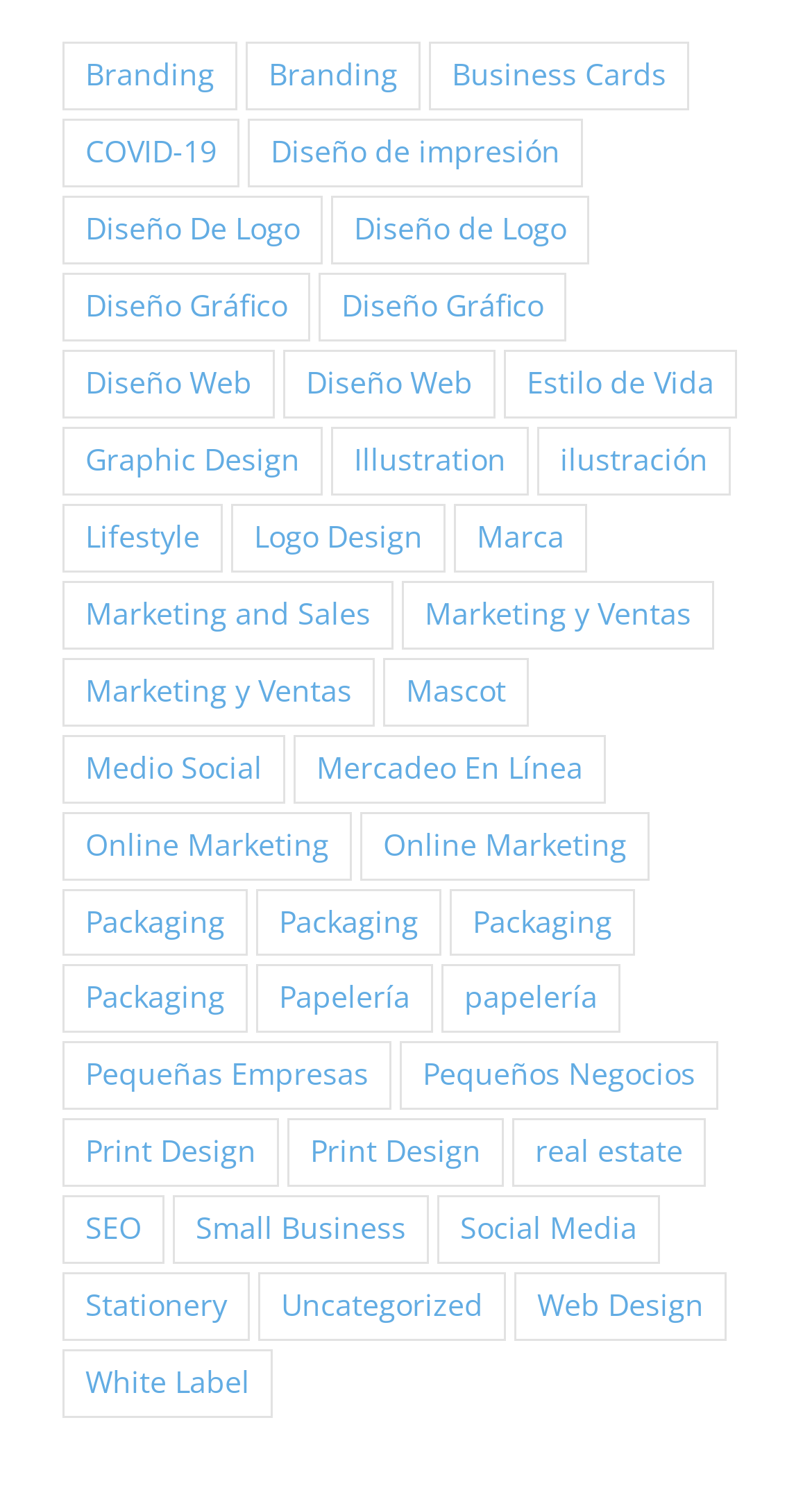How many categories are related to logo design?
With the help of the image, please provide a detailed response to the question.

I found three categories related to logo design: 'Diseño De Logo (23 items)', 'Diseño de Logo (7 items)', and 'Logo Design (63 items)'.